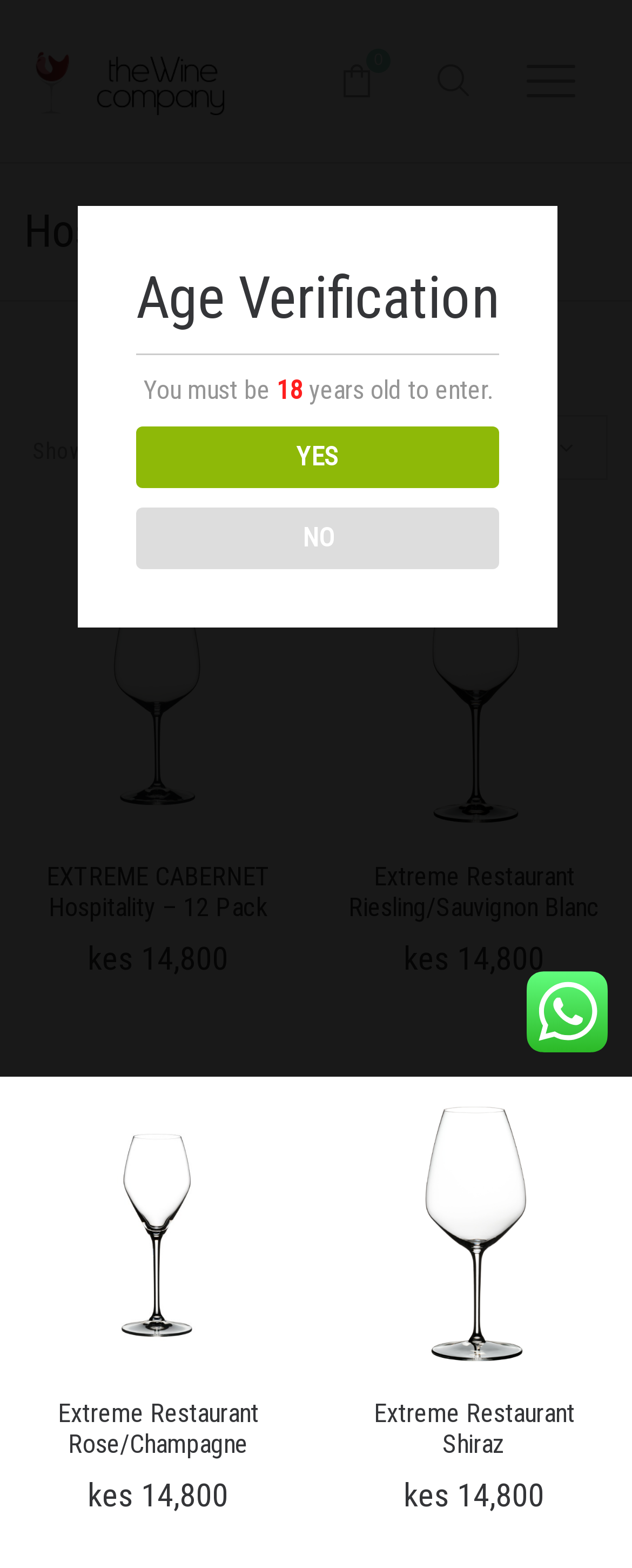Identify the bounding box coordinates of the area you need to click to perform the following instruction: "Click the '12' link".

[0.169, 0.279, 0.205, 0.295]